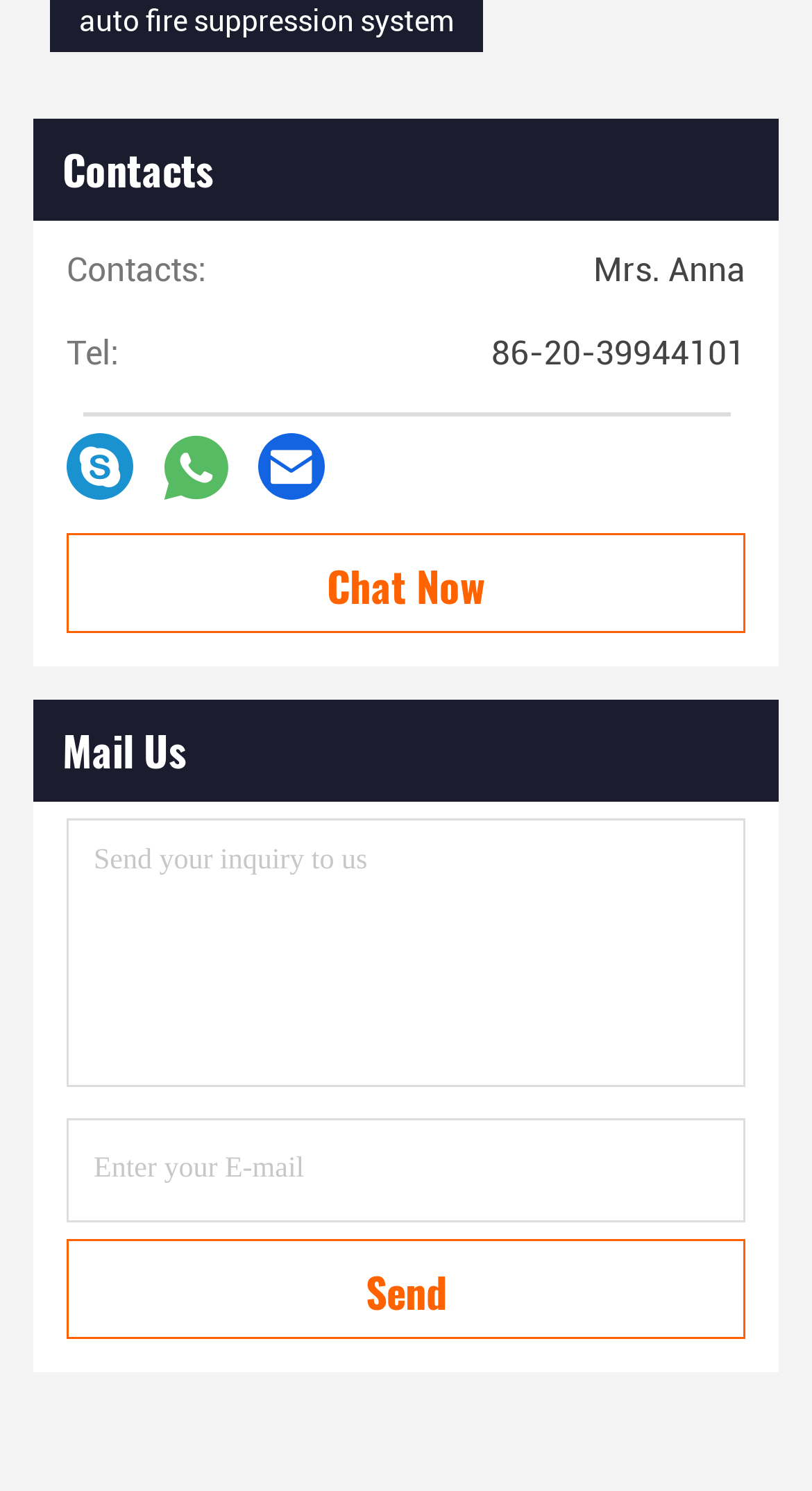Please find the bounding box coordinates of the element's region to be clicked to carry out this instruction: "Click the link to learn about auto fire suppression system".

[0.097, 0.003, 0.559, 0.025]